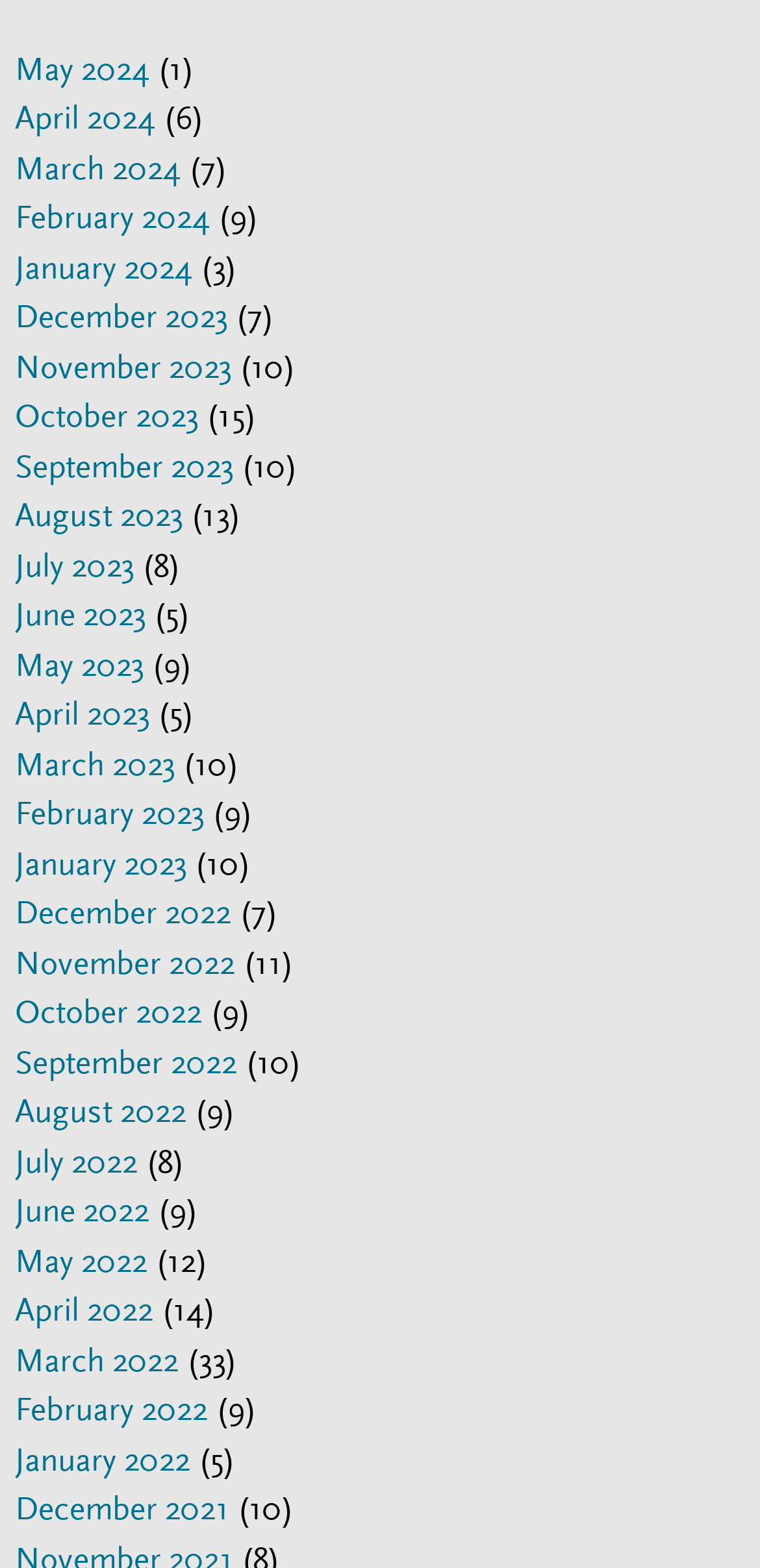Locate the bounding box coordinates of the element to click to perform the following action: 'Go to December 2022'. The coordinates should be given as four float values between 0 and 1, in the form of [left, top, right, bottom].

[0.02, 0.569, 0.305, 0.594]